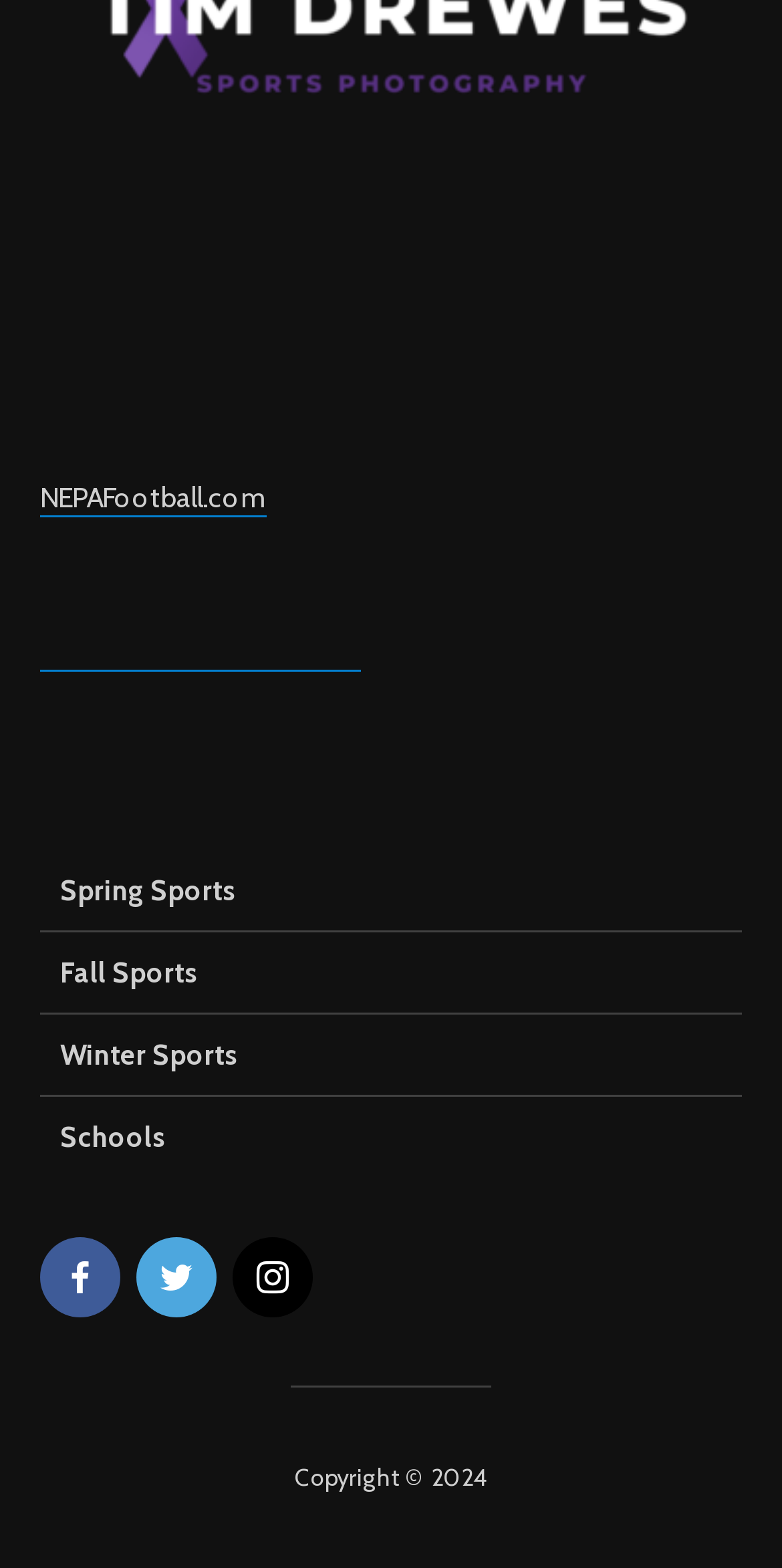Determine the bounding box for the UI element as described: "Winter Sports". The coordinates should be represented as four float numbers between 0 and 1, formatted as [left, top, right, bottom].

[0.051, 0.647, 0.949, 0.7]